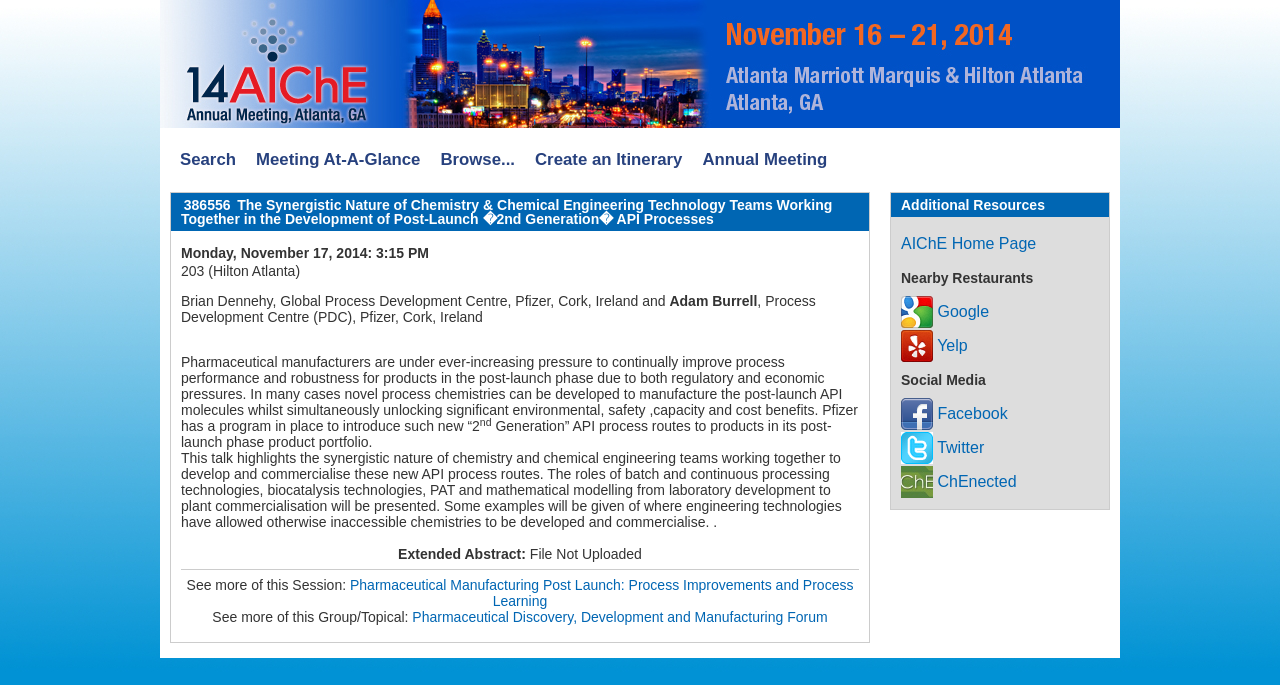Given the description Meeting At-A-Glance, predict the bounding box coordinates of the UI element. Ensure the coordinates are in the format (top-left x, top-left y, bottom-right x, bottom-right y) and all values are between 0 and 1.

[0.192, 0.209, 0.336, 0.258]